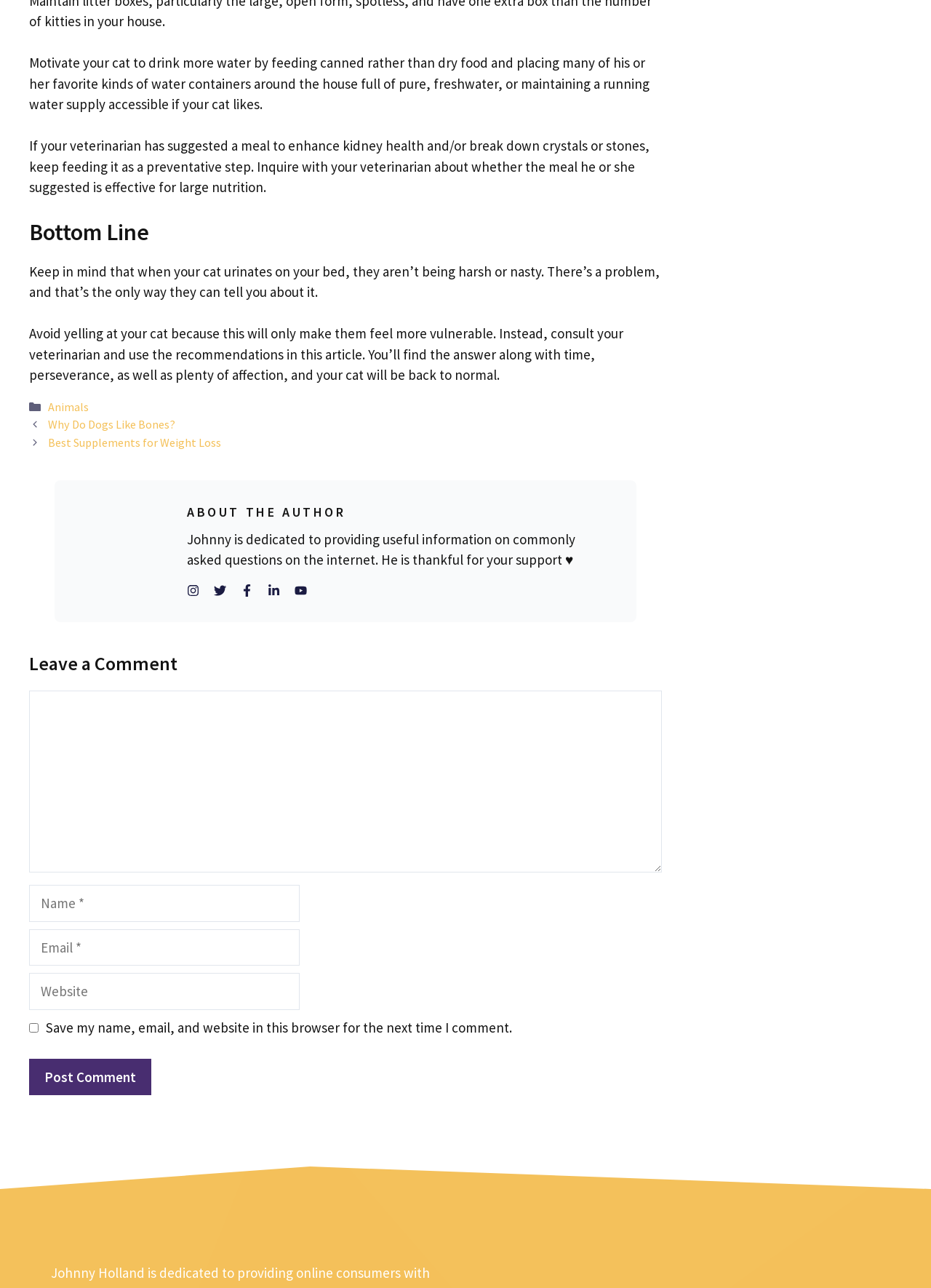Given the element description Animals, predict the bounding box coordinates for the UI element in the webpage screenshot. The format should be (top-left x, top-left y, bottom-right x, bottom-right y), and the values should be between 0 and 1.

[0.051, 0.31, 0.095, 0.322]